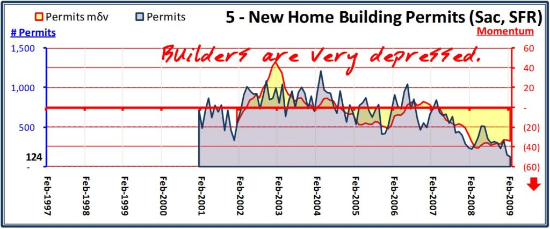What does the x-axis represent?
Refer to the image and give a detailed response to the question.

The x-axis of the chart represents time, specifically the period from February 1997 to February 2009, which is the timeframe for the data on new home building permits in Sacramento.